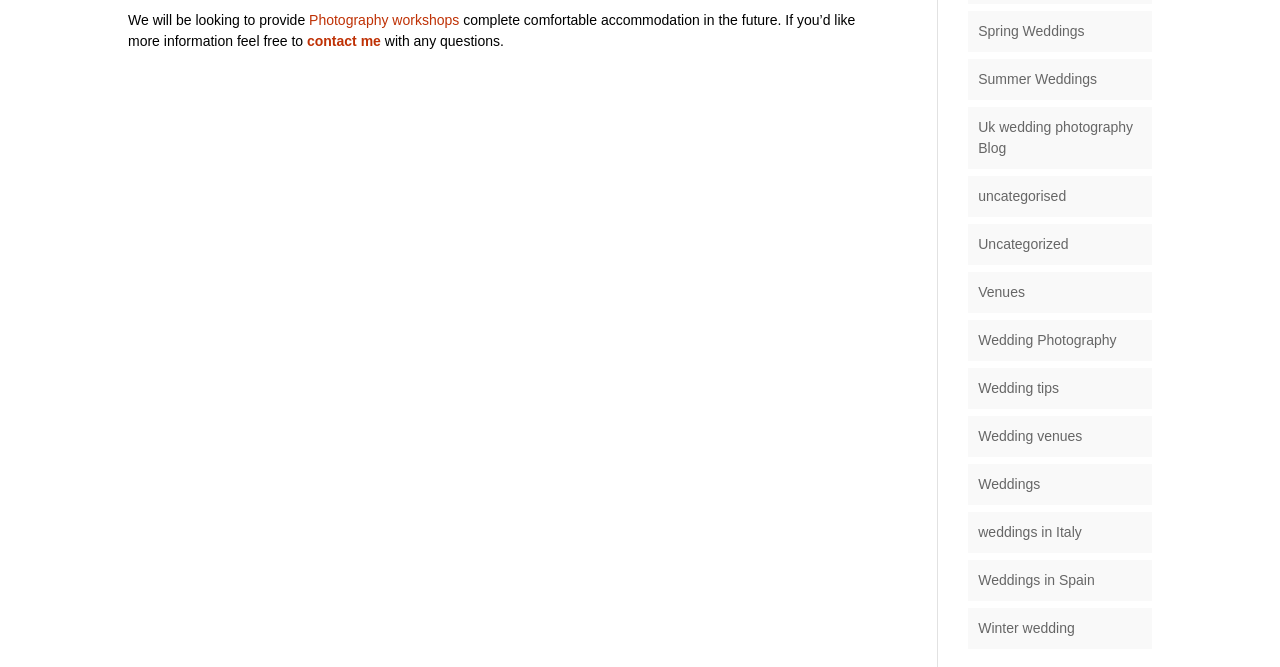Locate the bounding box coordinates of the element I should click to achieve the following instruction: "Click on Photography workshops".

[0.241, 0.019, 0.359, 0.043]